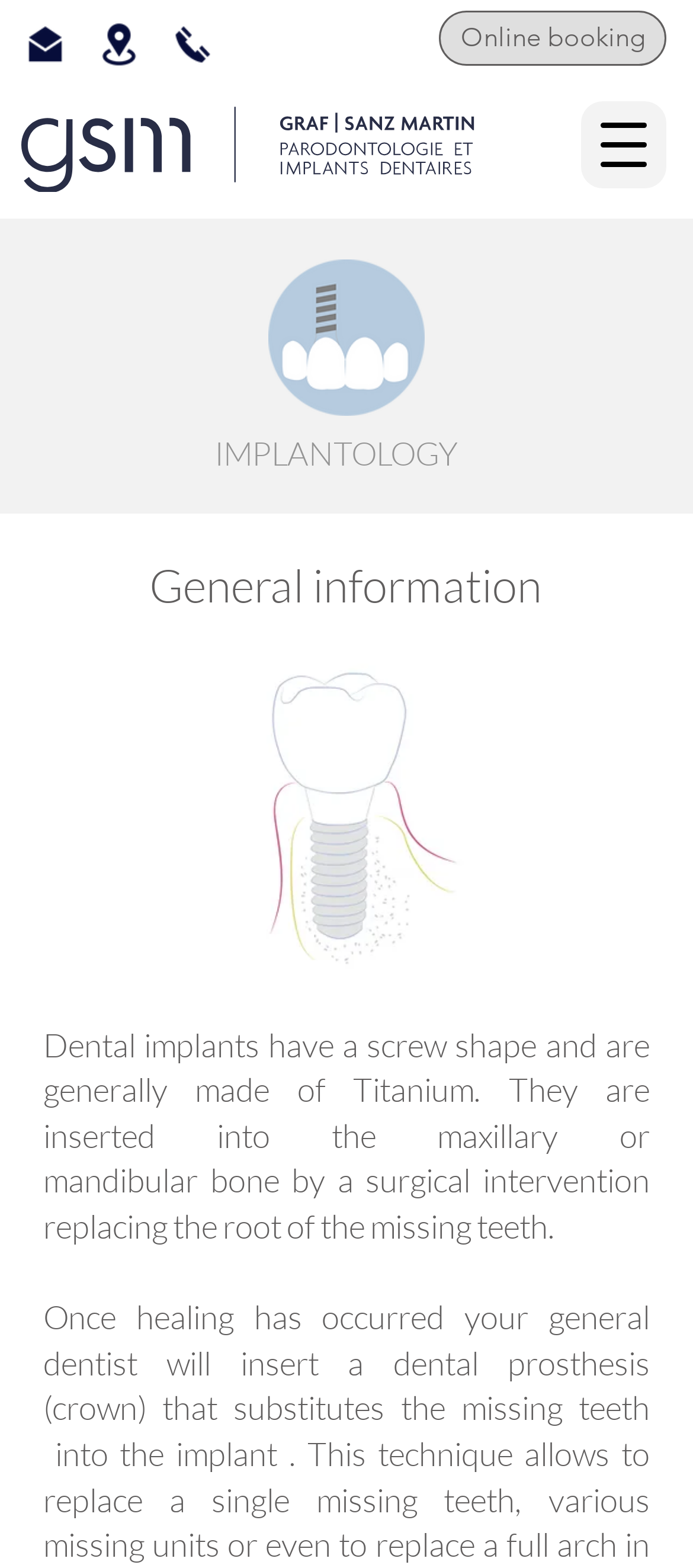What is the material of dental implants?
Based on the image content, provide your answer in one word or a short phrase.

Titanium